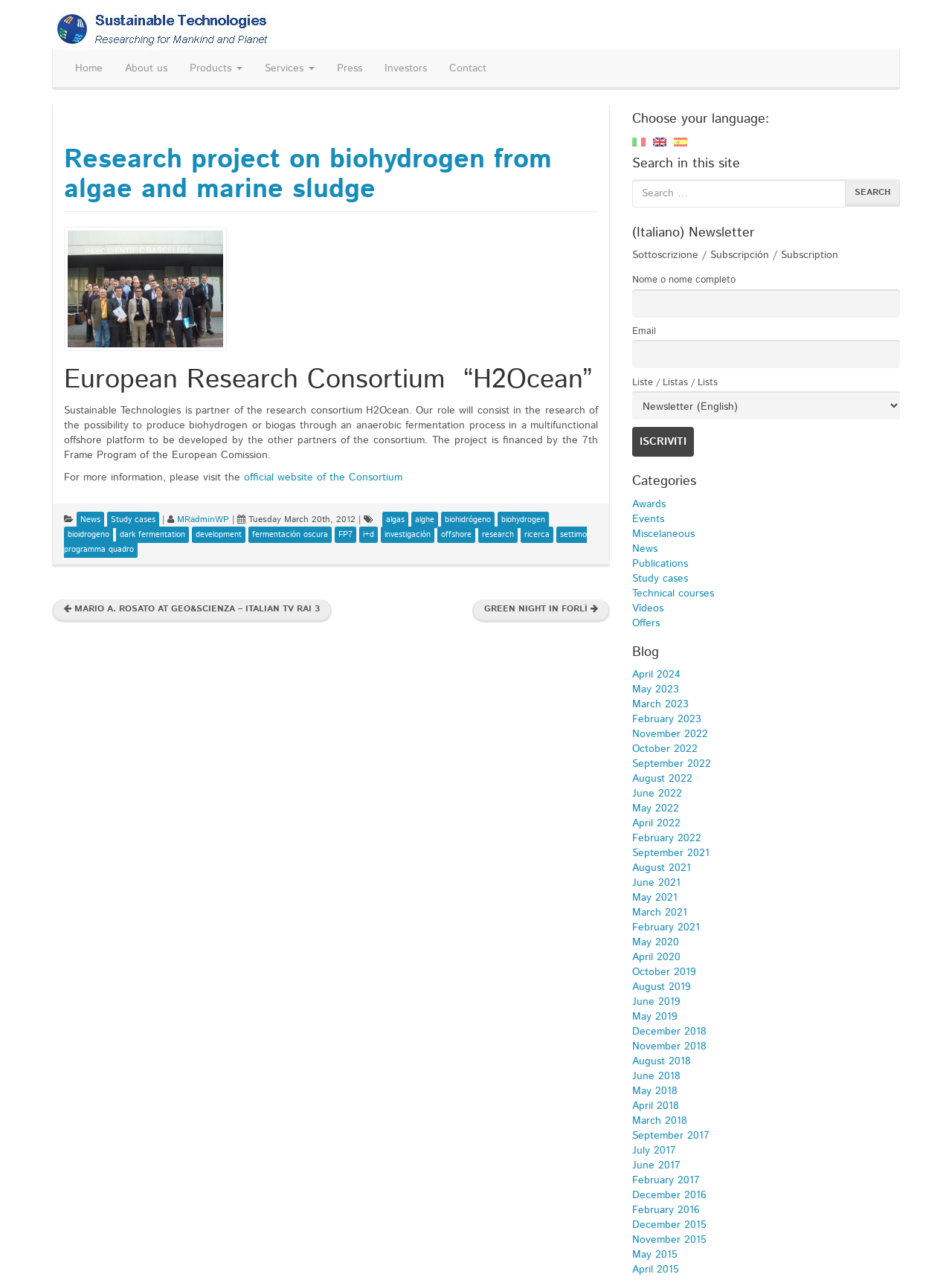Answer this question using a single word or a brief phrase:
What is the language of the webpage?

Multiple languages